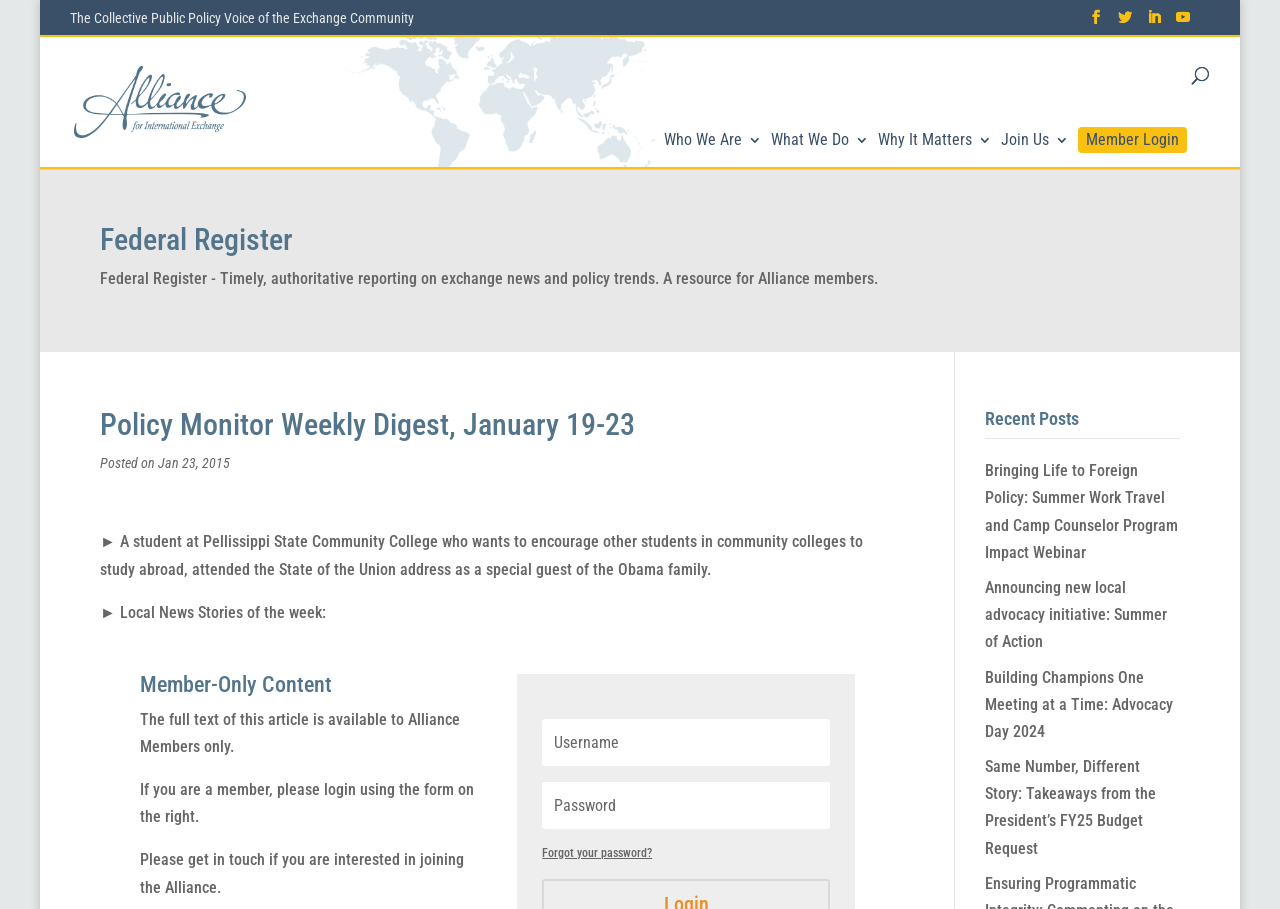Identify the bounding box coordinates for the element you need to click to achieve the following task: "Read the Policy Monitor Weekly Digest". Provide the bounding box coordinates as four float numbers between 0 and 1, in the form [left, top, right, bottom].

[0.078, 0.451, 0.699, 0.495]